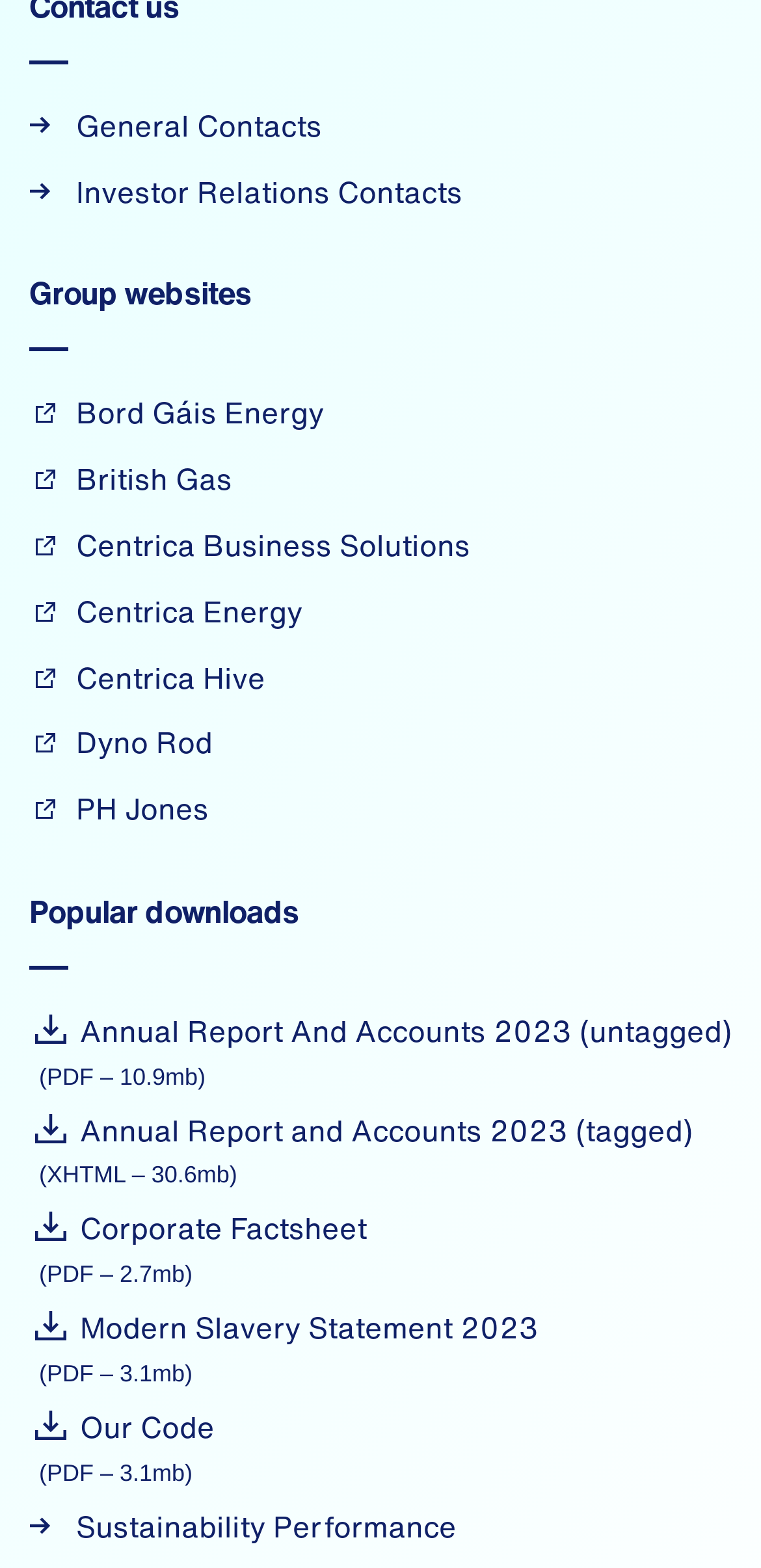What is the name of the last listed popular download?
From the screenshot, provide a brief answer in one word or phrase.

Our Code